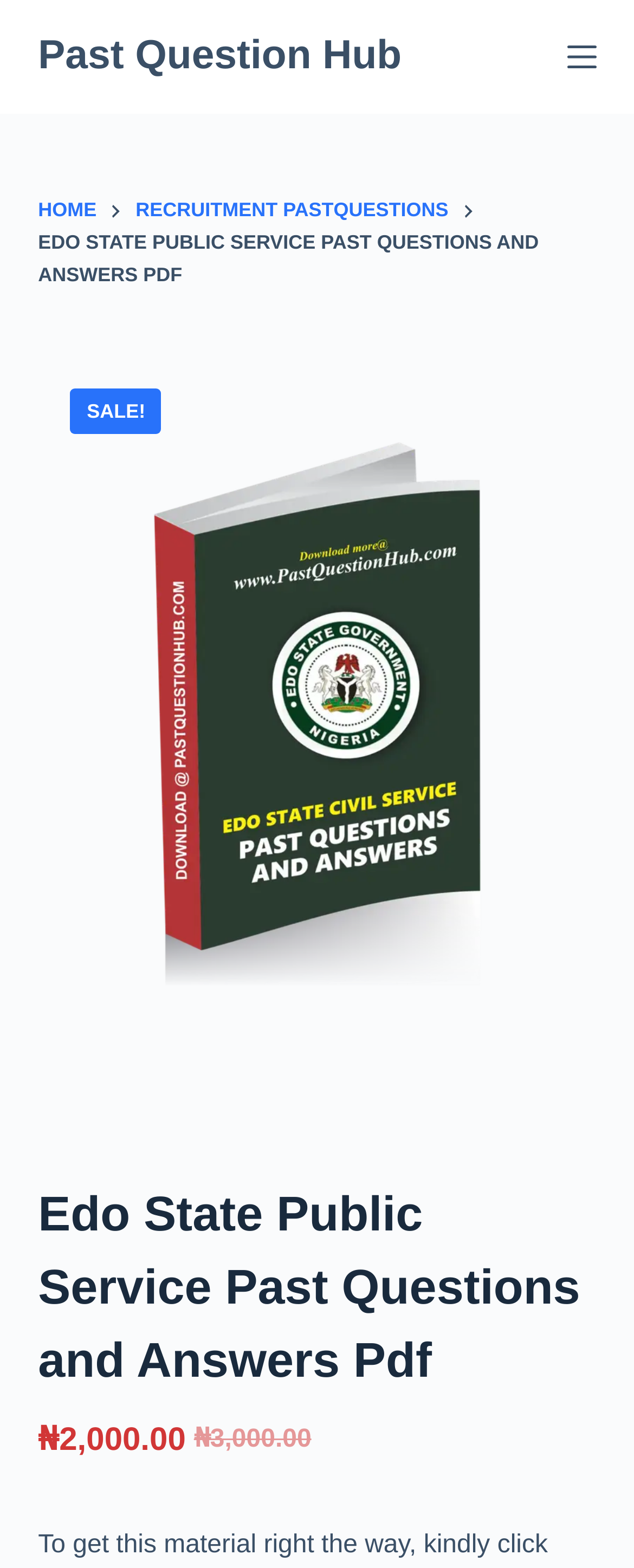Give a one-word or short phrase answer to the question: 
What is the sale announcement?

SALE!